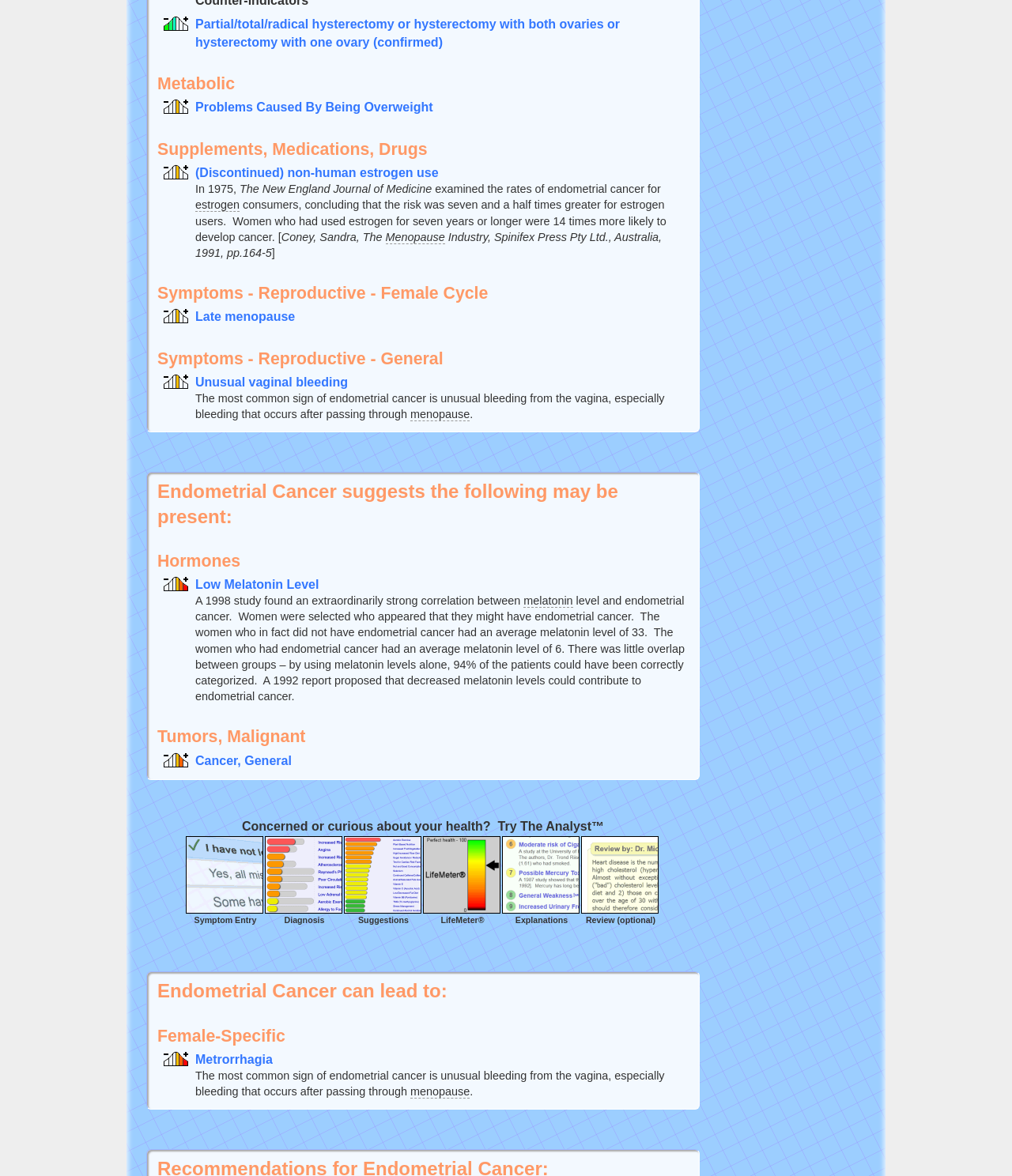Can you give a detailed response to the following question using the information from the image? What is the purpose of the 'Symptom Entry' link?

The 'Symptom Entry' link is likely intended to allow users to input their symptoms for analysis, possibly to determine if they may be related to endometrial cancer or other health issues.